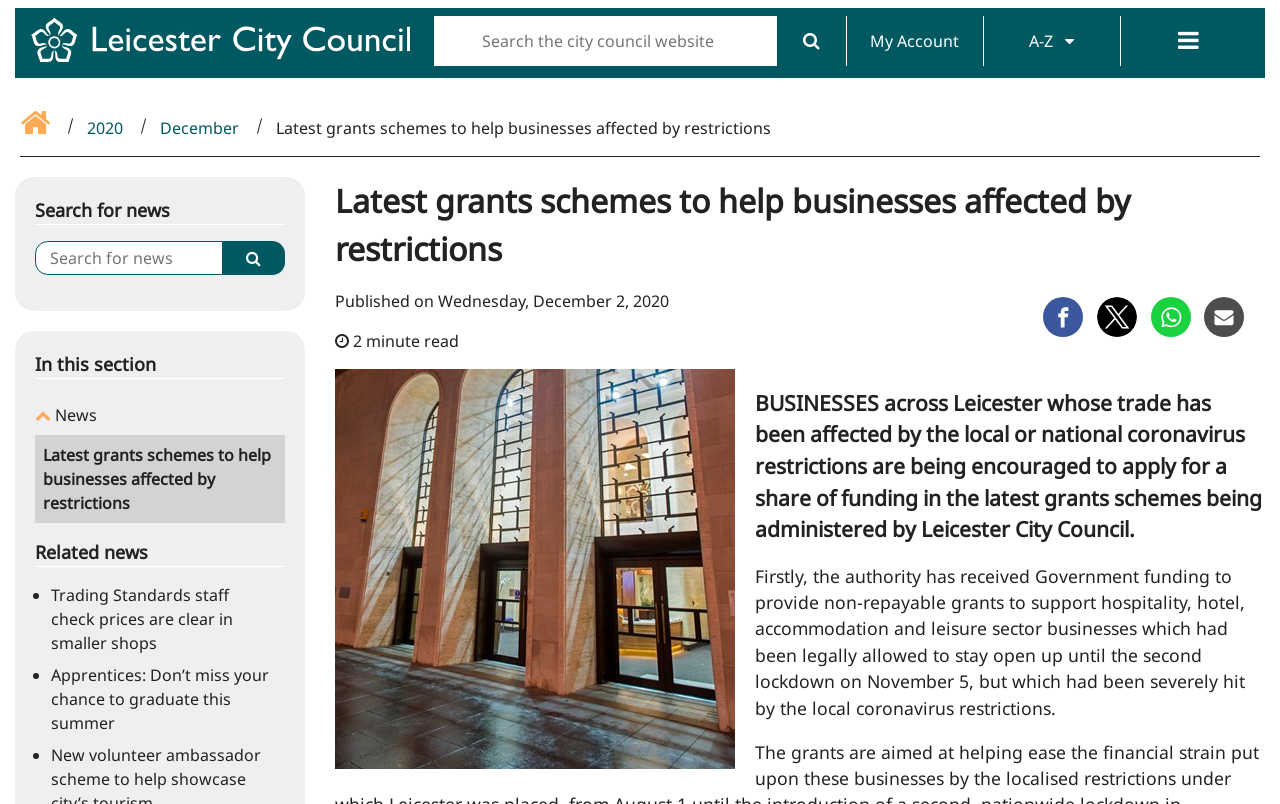Locate the bounding box coordinates of the area to click to fulfill this instruction: "Share on Facebook". The bounding box should be presented as four float numbers between 0 and 1, in the order [left, top, right, bottom].

[0.815, 0.398, 0.846, 0.425]